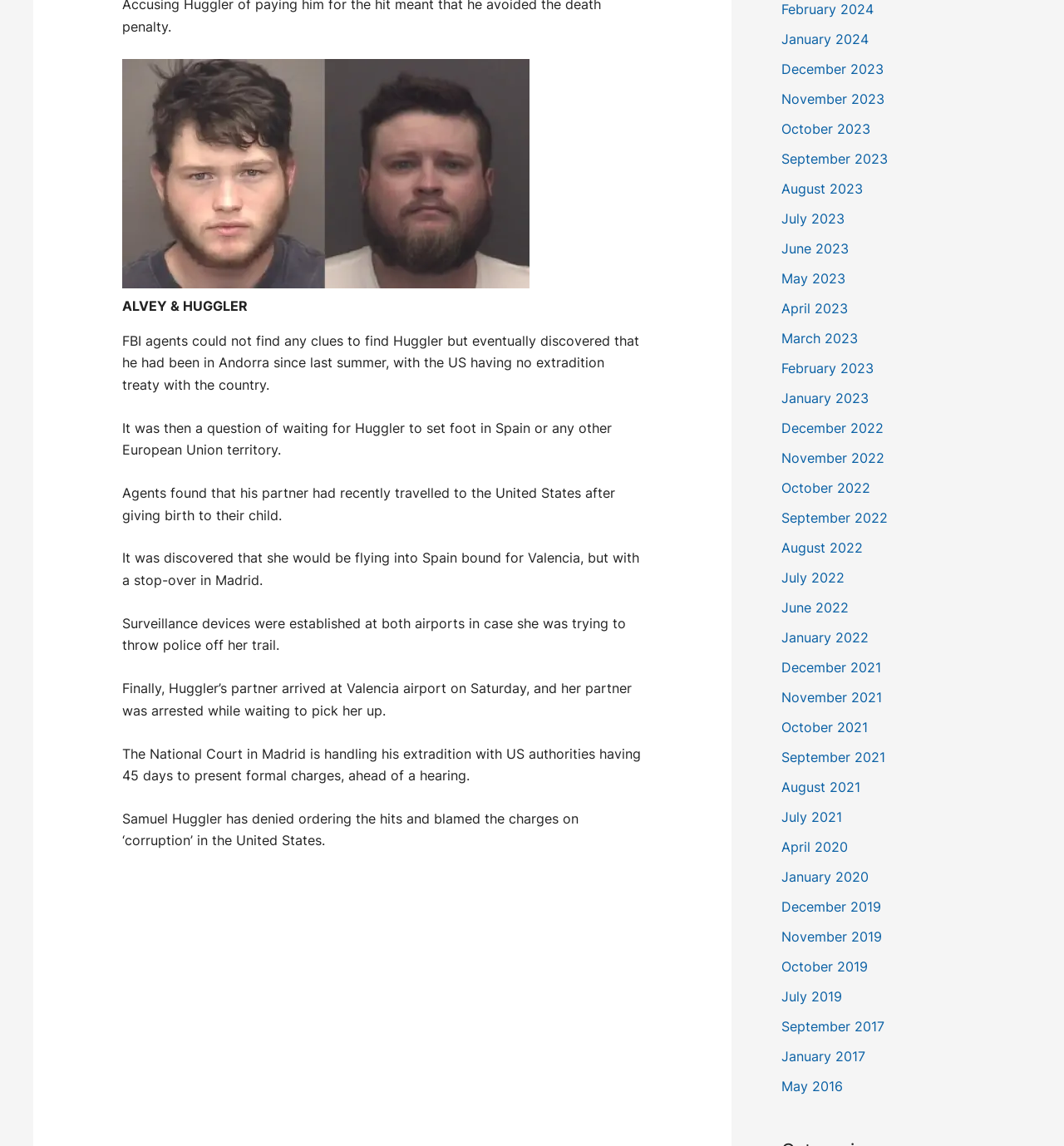Extract the bounding box for the UI element that matches this description: "Ministries".

None